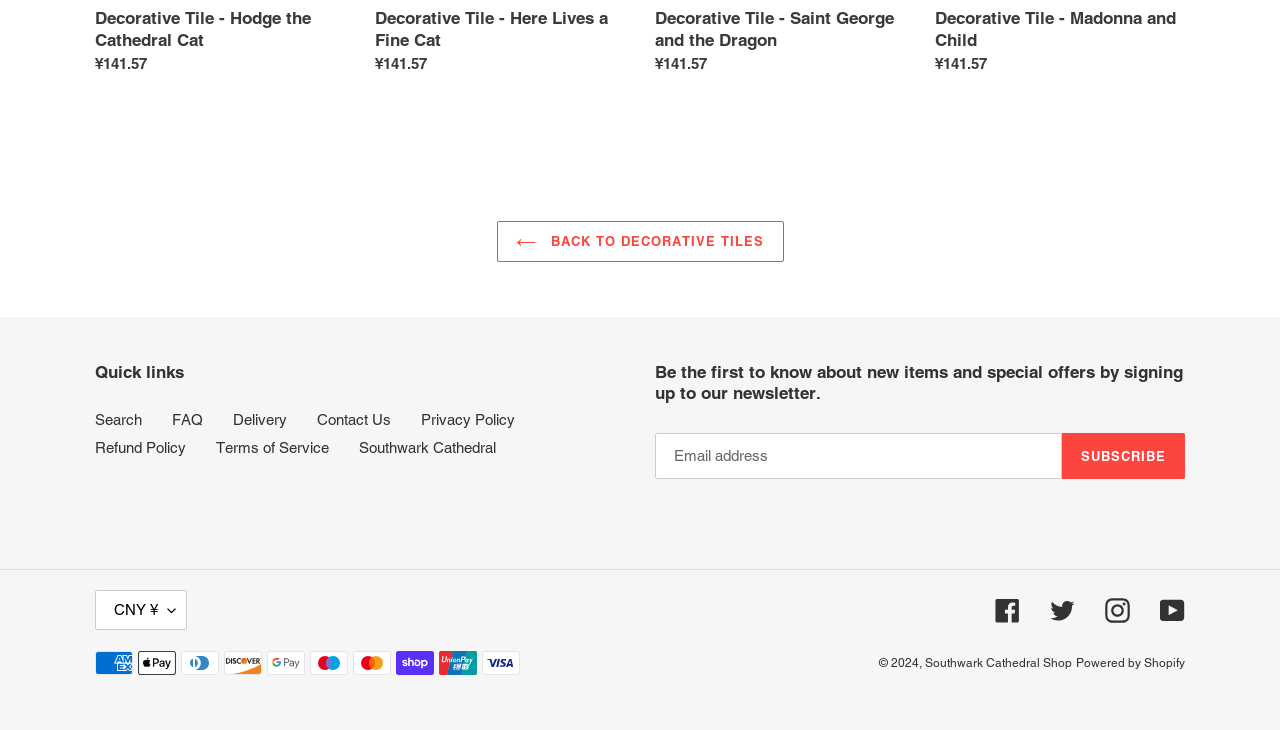What is the purpose of the textbox?
Please elaborate on the answer to the question with detailed information.

The textbox is located below the static text 'Be the first to know about new items and special offers by signing up to our newsletter.' and has a required attribute, indicating that it is used to input an email address for newsletter subscription.